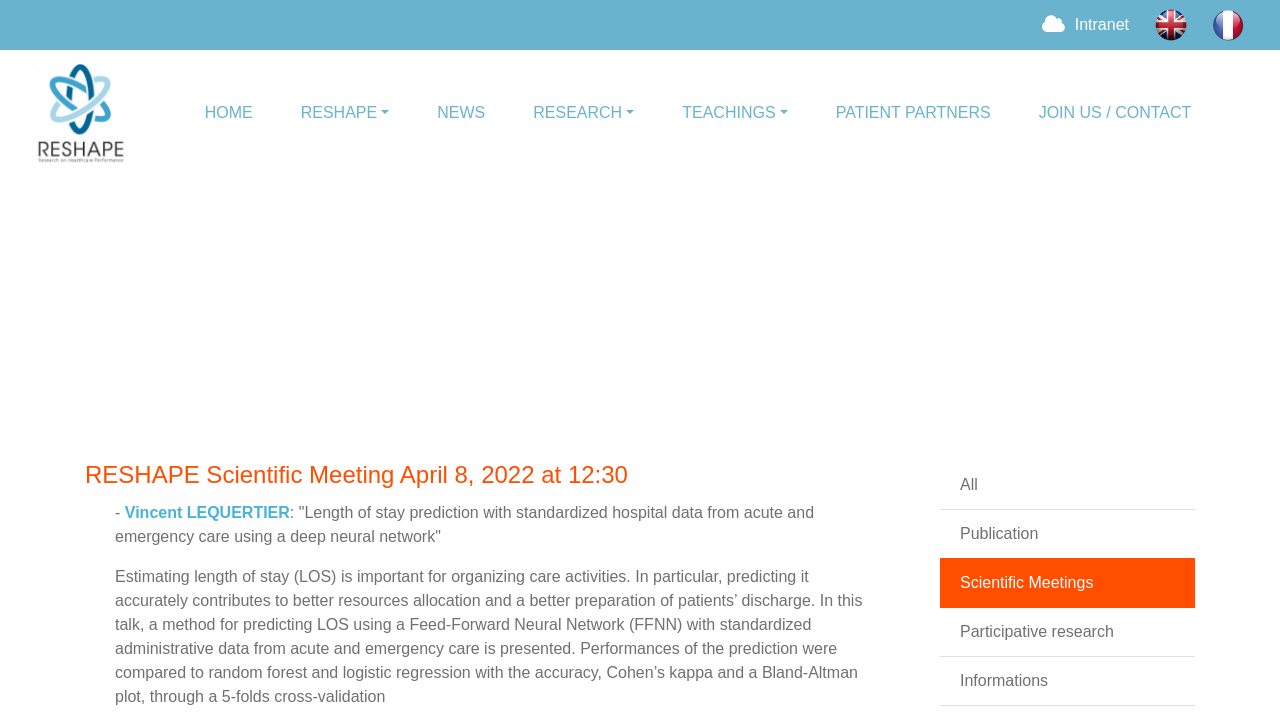What is the purpose of predicting length of stay?
Please provide a comprehensive answer based on the information in the image.

The purpose of predicting length of stay is to contribute to better resources allocation and a better preparation of patients’ discharge, as mentioned in the static text element with the description 'Estimating length of stay (LOS) is important for organizing care activities. In particular, predicting it accurately contributes to better resources allocation and a better preparation of patients’ discharge.'